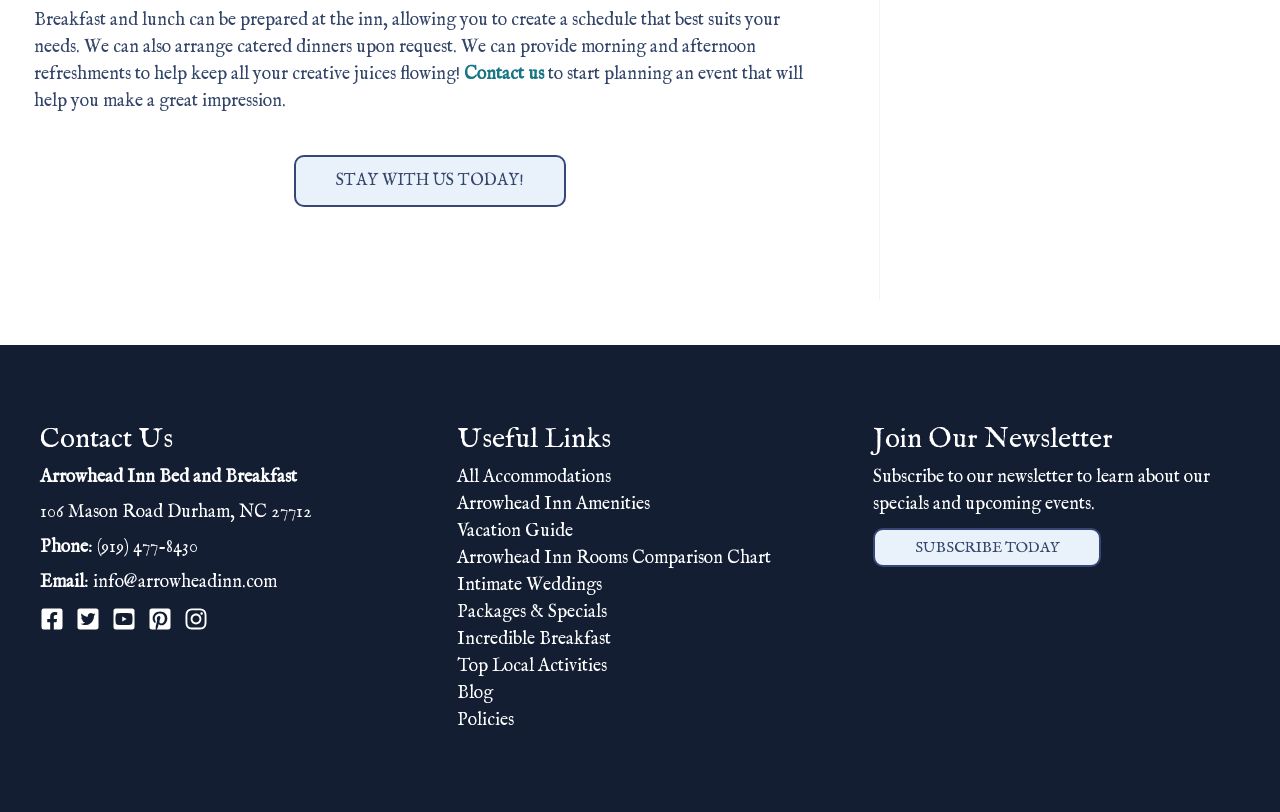Provide the bounding box coordinates for the specified HTML element described in this description: "Arrowhead Inn Rooms Comparison Chart". The coordinates should be four float numbers ranging from 0 to 1, in the format [left, top, right, bottom].

[0.357, 0.674, 0.602, 0.702]